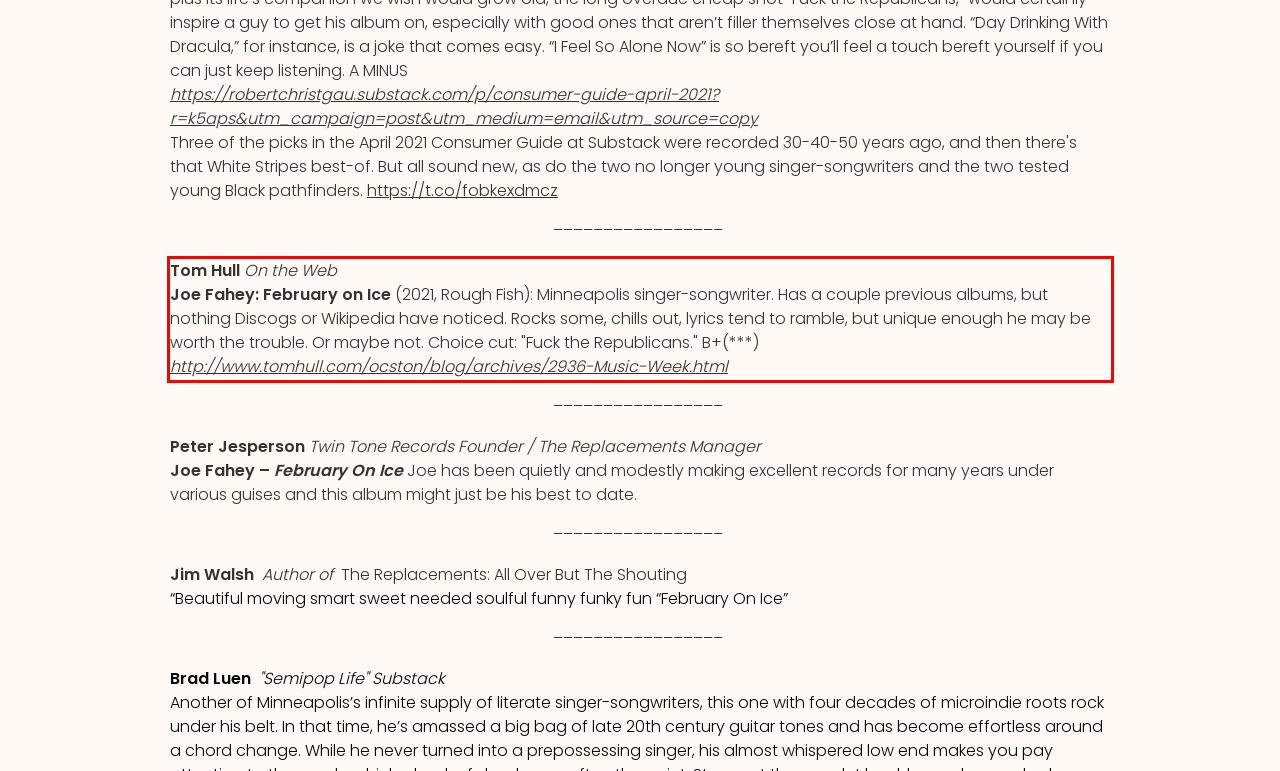There is a UI element on the webpage screenshot marked by a red bounding box. Extract and generate the text content from within this red box.

Tom Hull On the Web Joe Fahey: February on Ice (2021, Rough Fish): Minneapolis singer-songwriter. Has a couple previous albums, but nothing Discogs or Wikipedia have noticed. Rocks some, chills out, lyrics tend to ramble, but unique enough he may be worth the trouble. Or maybe not. Choice cut: "Fuck the Republicans." B+(***) http://www.tomhull.com/ocston/blog/archives/2936-Music-Week.html